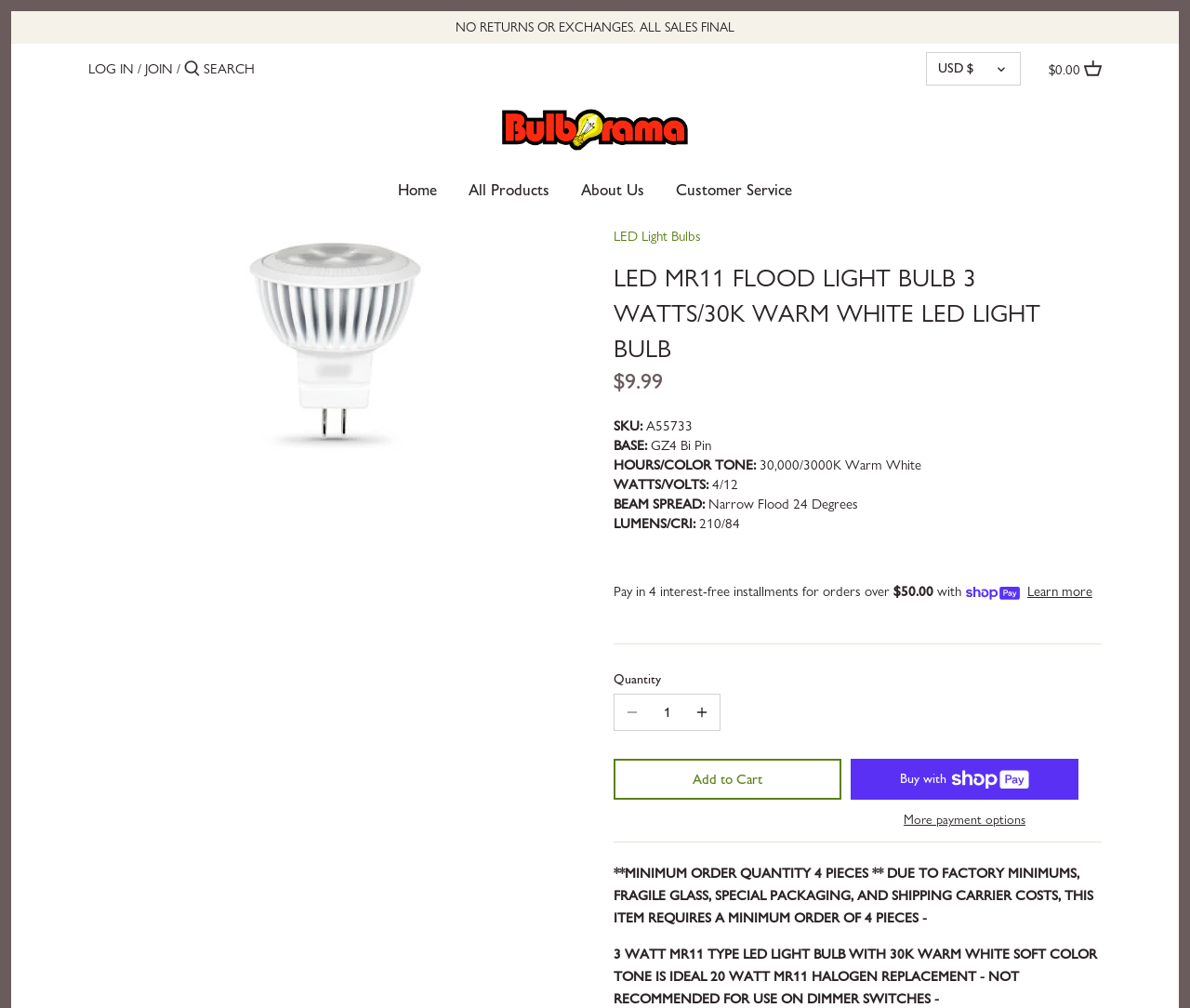What is the color tone of the LED MR11 Flood Light Bulb?
Please respond to the question with a detailed and informative answer.

The color tone of the LED MR11 Flood Light Bulb can be found in the product description section, where it is stated as 'HOURS/COLOR TONE: 30,000/3000K Warm White'.